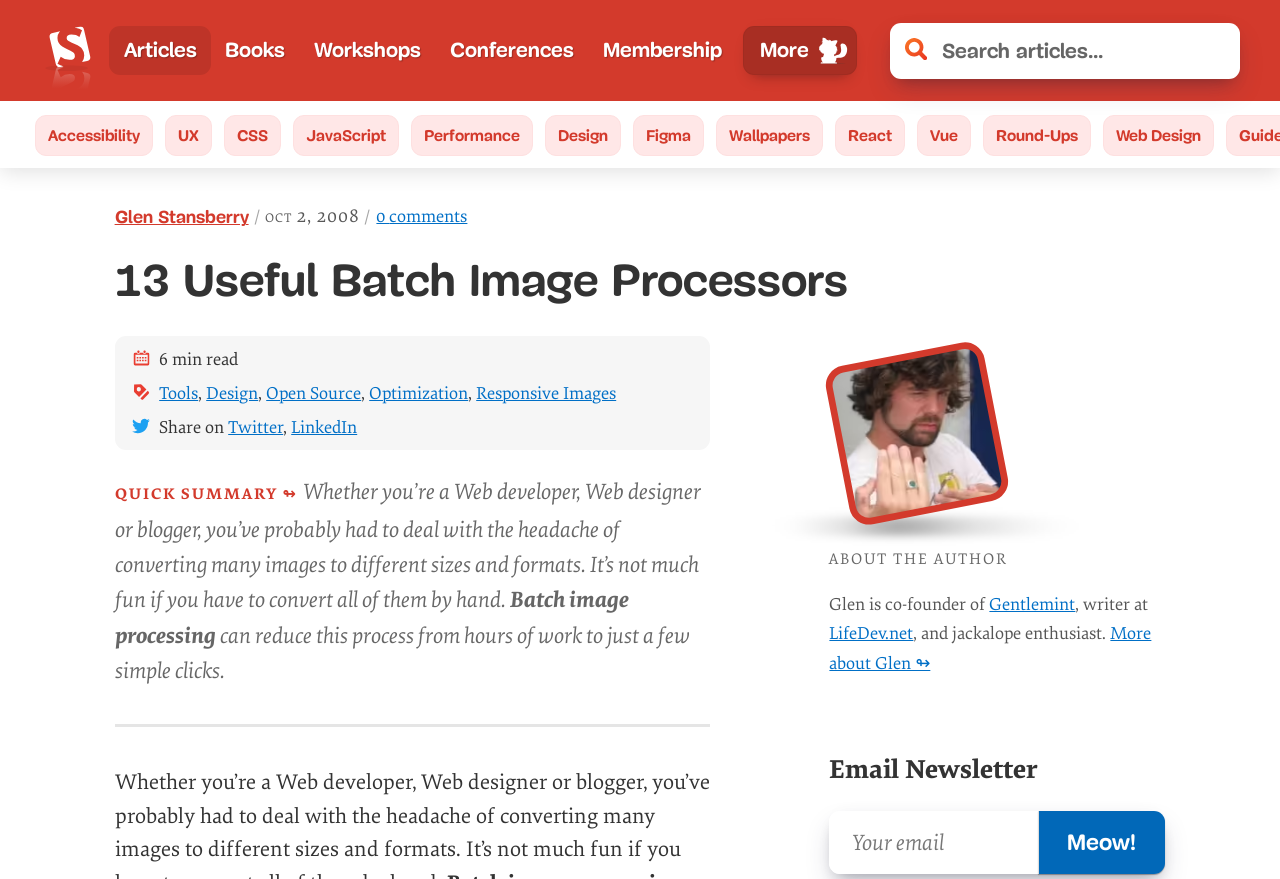How many links are there in the top navigation bar?
Using the image, respond with a single word or phrase.

6